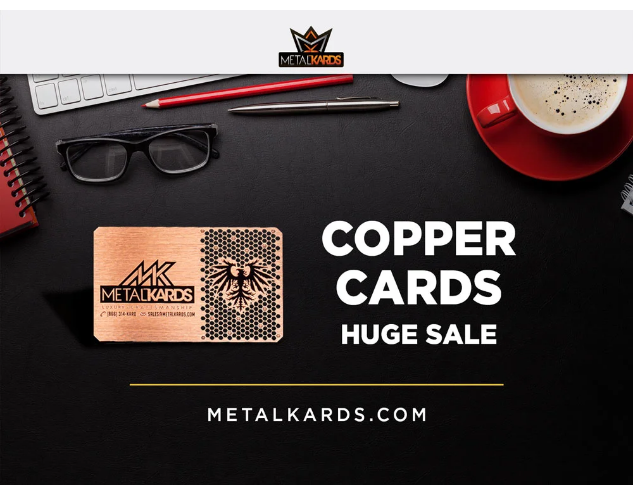What is the URL displayed at the bottom of the advertisement?
Using the image, respond with a single word or phrase.

METALKARDS.COM